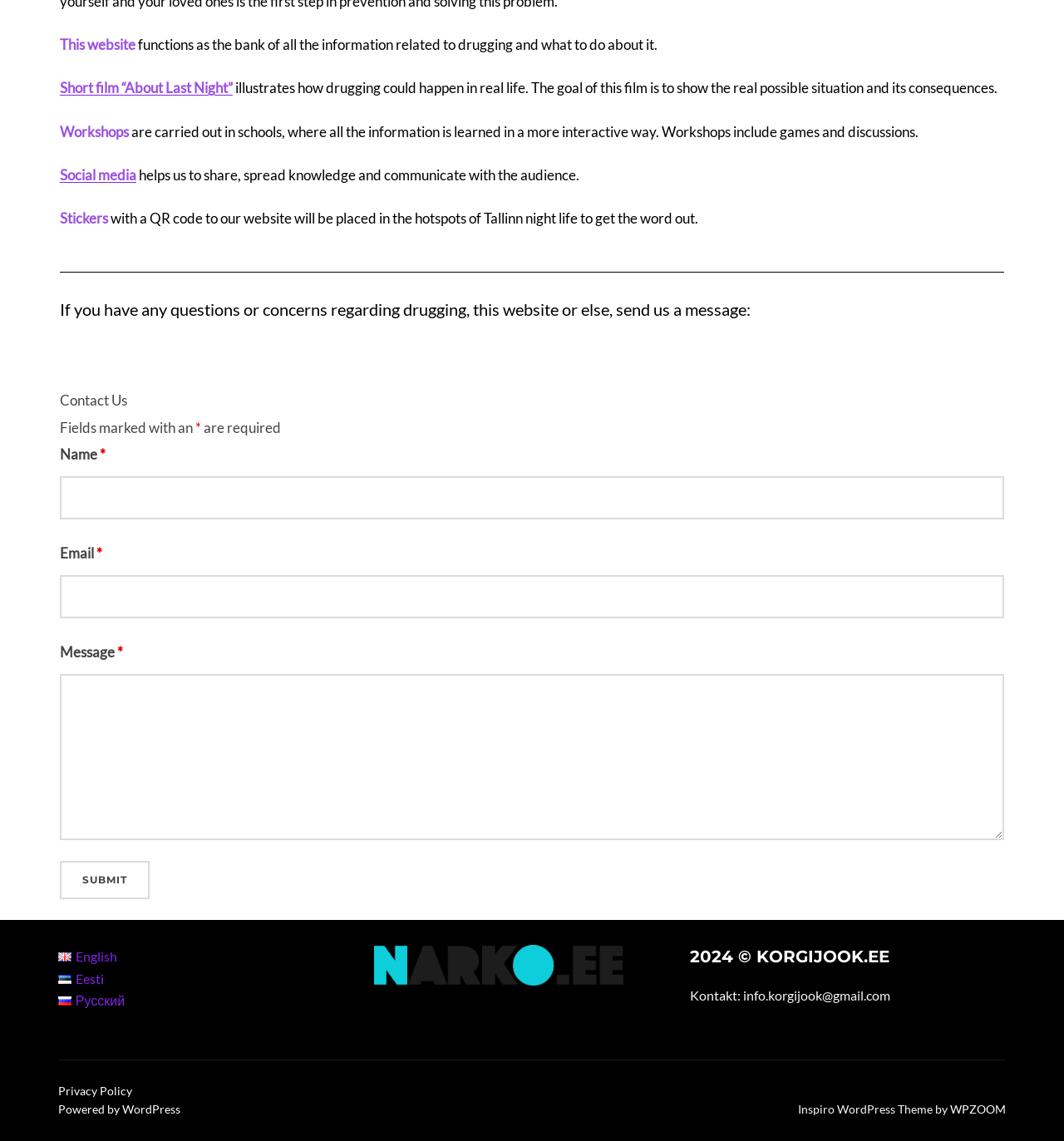Determine the bounding box coordinates of the element's region needed to click to follow the instruction: "Fill in the 'Name' field". Provide these coordinates as four float numbers between 0 and 1, formatted as [left, top, right, bottom].

[0.056, 0.418, 0.944, 0.455]